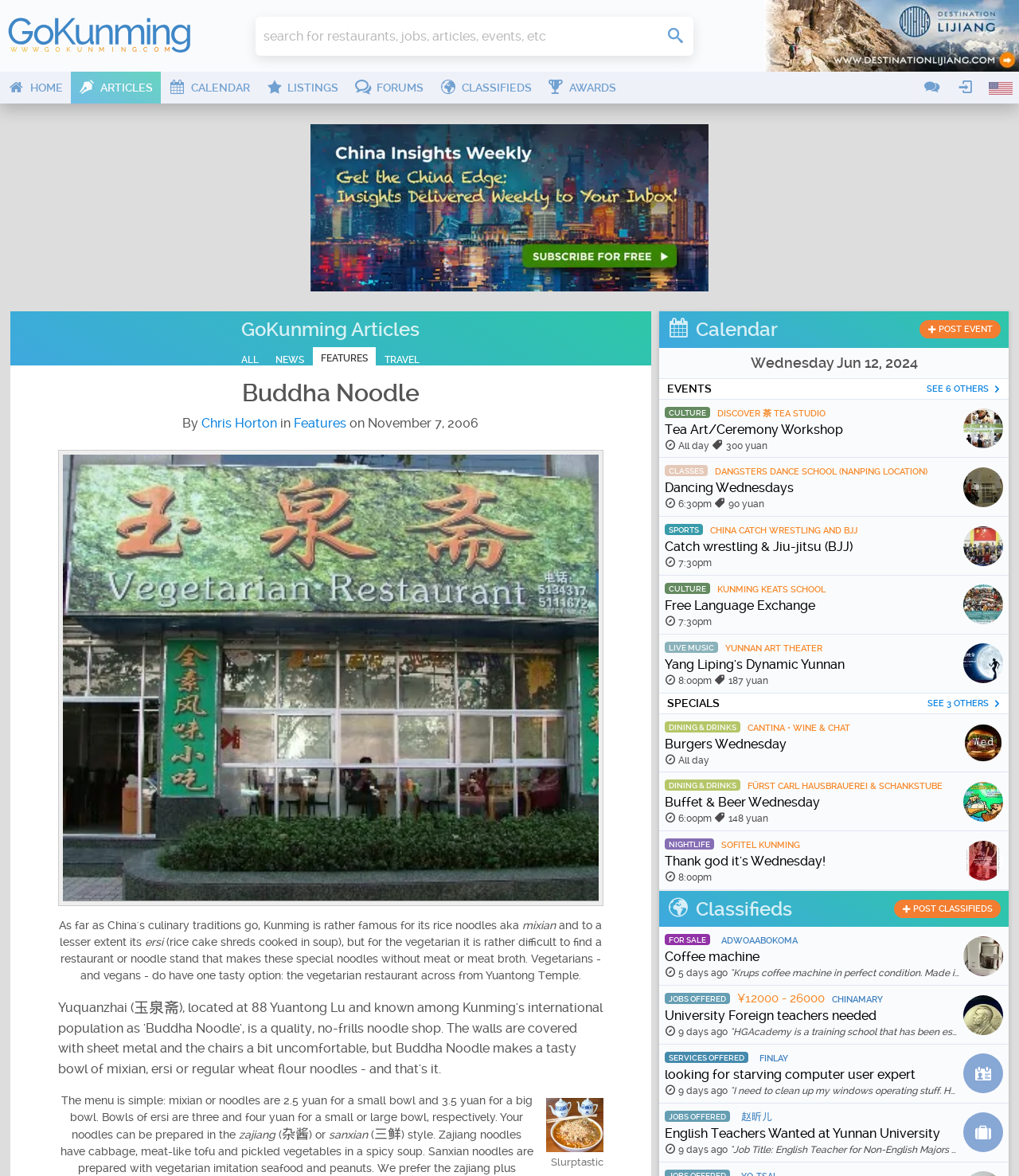Find the bounding box coordinates of the element to click in order to complete the given instruction: "go to home page."

[0.0, 0.061, 0.069, 0.088]